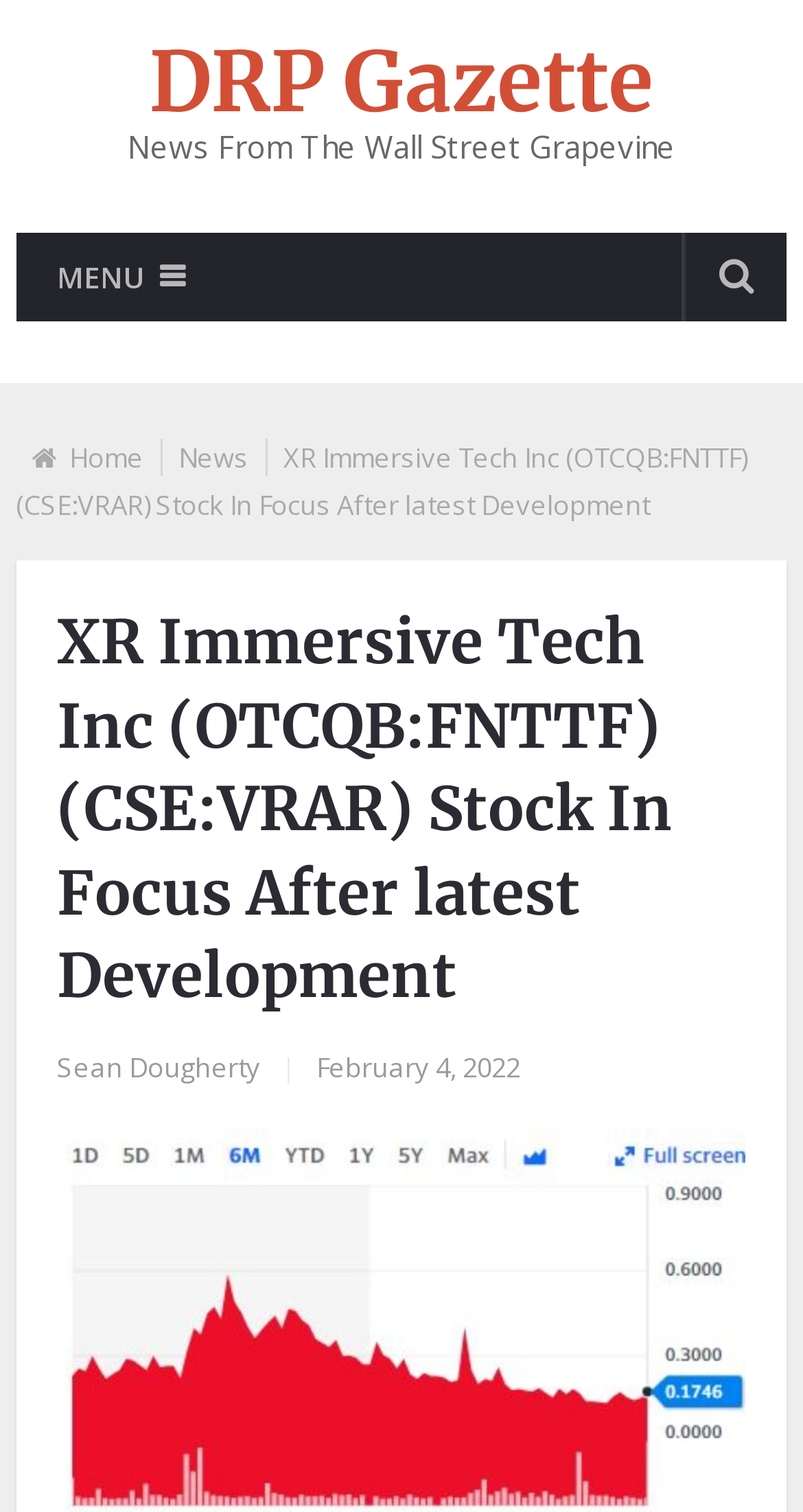Find the bounding box of the web element that fits this description: "Sean Dougherty".

[0.071, 0.693, 0.325, 0.718]